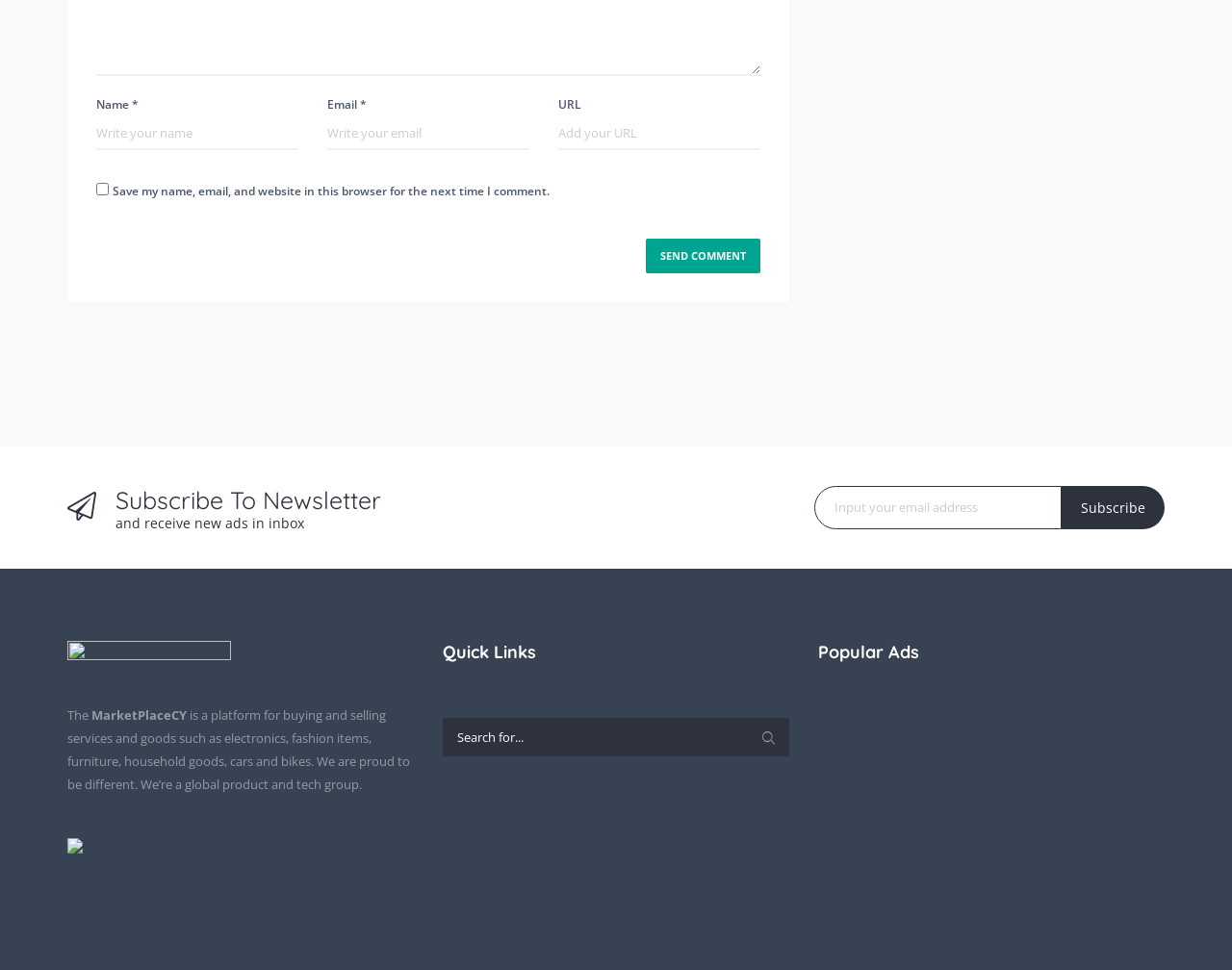Predict the bounding box coordinates for the UI element described as: "Subscribe". The coordinates should be four float numbers between 0 and 1, presented as [left, top, right, bottom].

[0.862, 0.501, 0.945, 0.545]